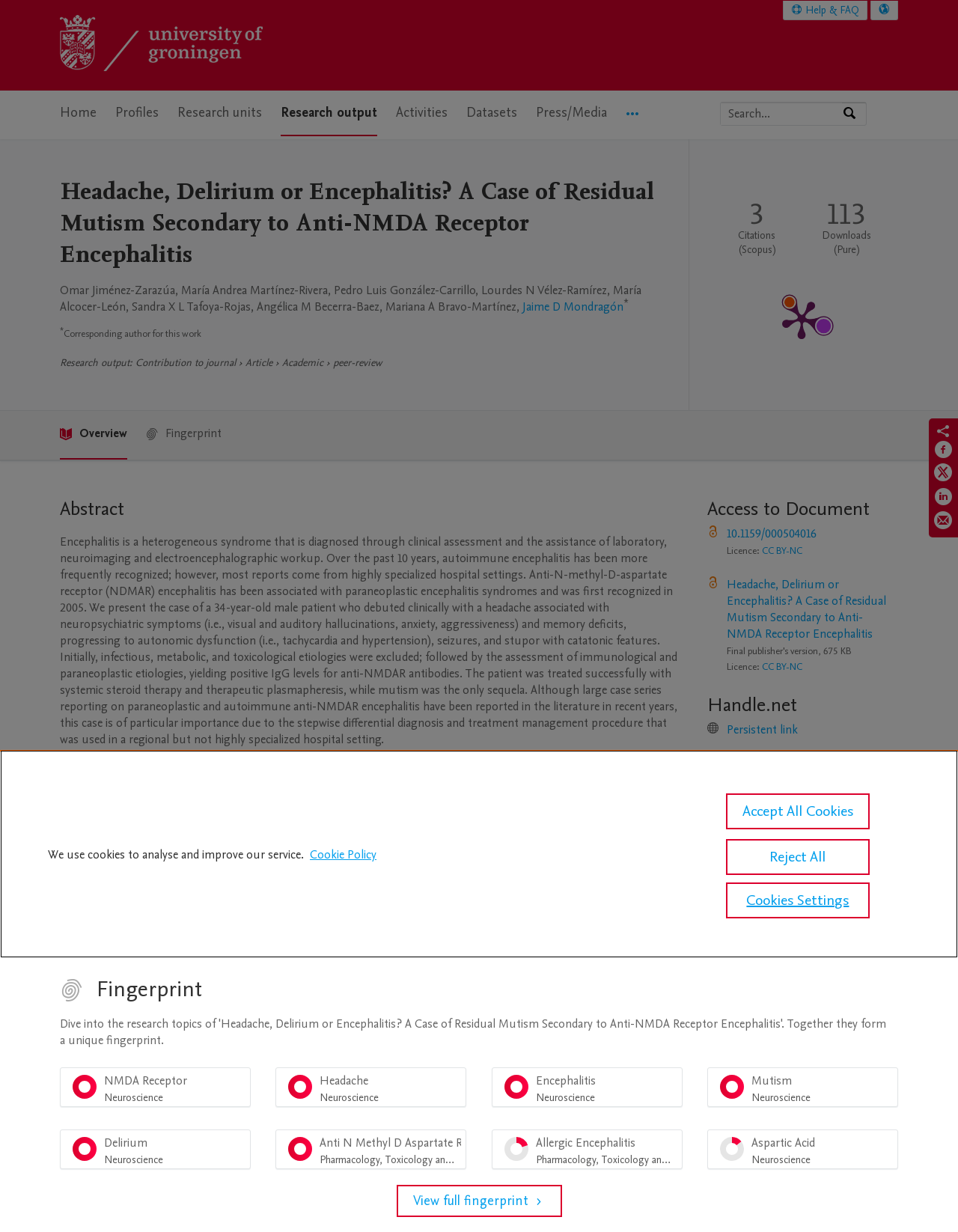Please provide the main heading of the webpage content.

Headache, Delirium or Encephalitis? A Case of Residual Mutism Secondary to Anti-NMDA Receptor Encephalitis